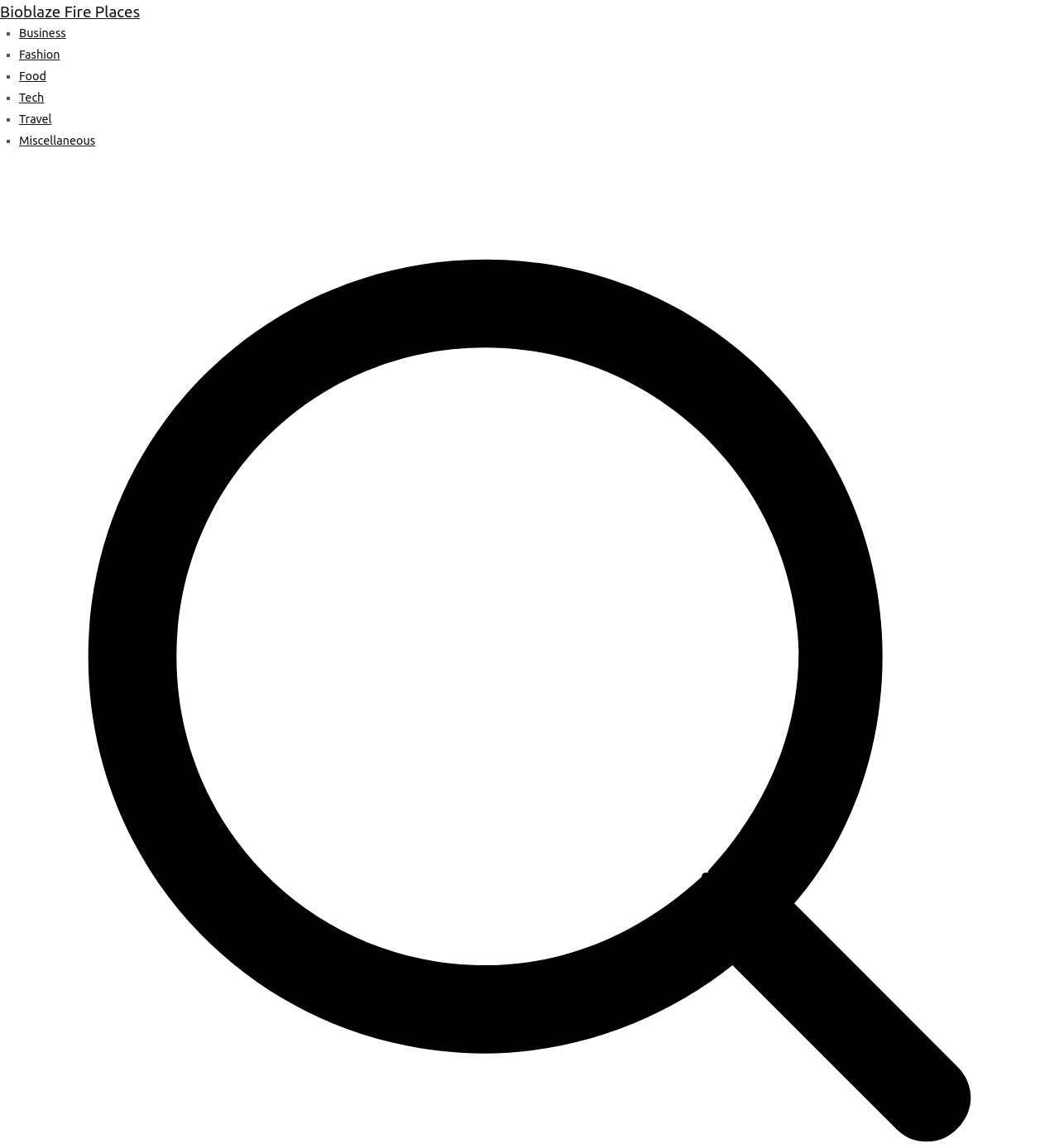Describe all significant elements and features of the webpage.

The webpage appears to be a blog or article page, with a focus on providing information about vacation. At the top, there is a title or header that reads "Get Informed About Vacation With One Of These Very Easy To Follow Recommendations – Bioblaze Fire Places". Below this title, there is a list of categories or topics, each represented by a link and a bullet point (■). The categories include Business, Fashion, Food, Tech, Travel, and Miscellaneous. These links are positioned horizontally, with the bullet points aligned to the left and the link text to the right. The categories are listed in a single row, taking up about the top quarter of the page.